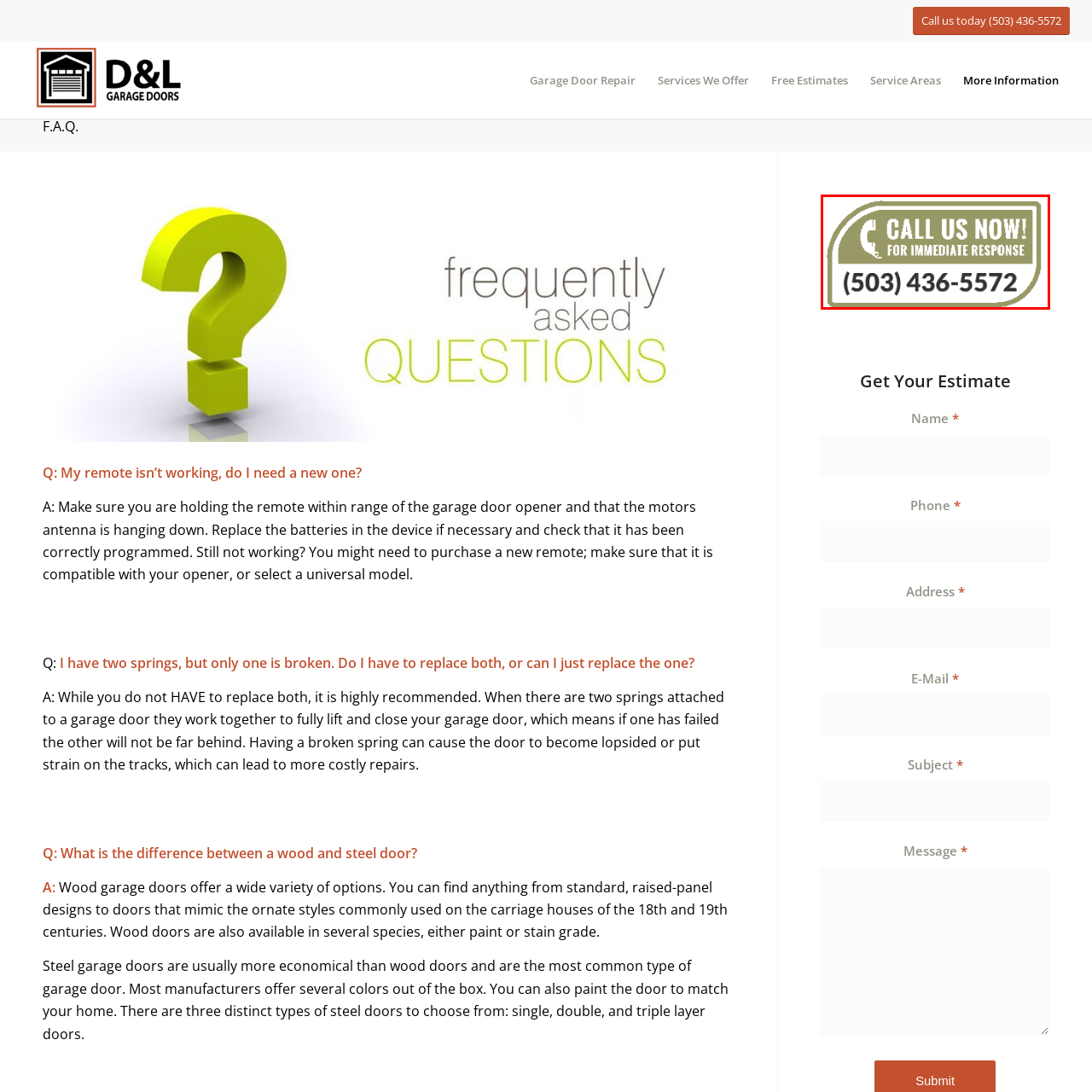What is the phone number displayed in the image?
Carefully look at the image inside the red bounding box and answer the question in a detailed manner using the visual details present.

The phone number is displayed prominently below the call-to-action, directing customers to reach out directly to the company for urgent needs.